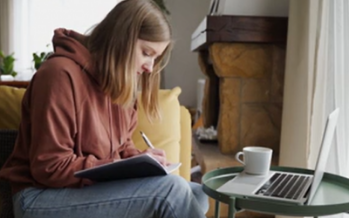What is in the background of the room?
Analyze the image and deliver a detailed answer to the question.

The caption describes the background of the room as featuring a charming stone fireplace and greenery peeking out, creating a cozy and natural ambiance.